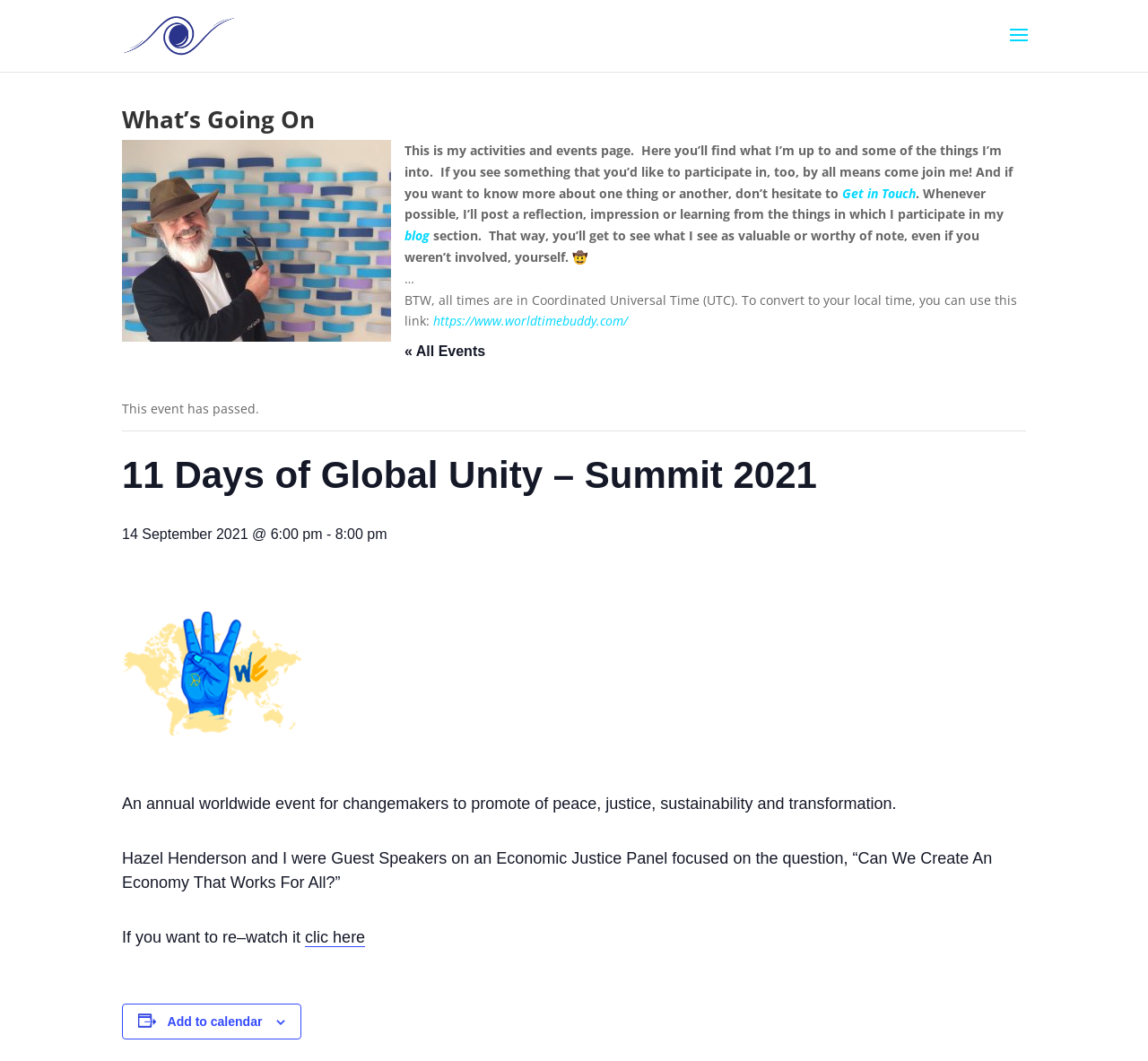Explain the webpage's layout and main content in detail.

This webpage appears to be a personal event page for Alexander Laszlo Ph.D., featuring his activities and events. At the top, there is a link to his name, accompanied by a small image. Below this, a heading "What's Going On" is prominently displayed.

The main content of the page is divided into two sections. The first section is a brief introduction, where Alexander Laszlo Ph.D. invites visitors to explore his activities and events, and encourages them to participate. This section also includes a link to "Get in Touch" and a mention of his blog, where he shares reflections and impressions from his events.

The second section appears to be an event listing, specifically for the "11 Days of Global Unity – Summit 2021". This event is described as an annual worldwide event for changemakers to promote peace, justice, sustainability, and transformation. The event details include the date and time, and a brief description of the event, where Alexander Laszlo Ph.D. and Hazel Henderson were guest speakers on an Economic Justice Panel. There is also a link to re-watch the event.

At the bottom of the page, there are three small images, and a button to "Add to calendar". The overall layout of the page is simple and easy to navigate, with clear headings and concise text.